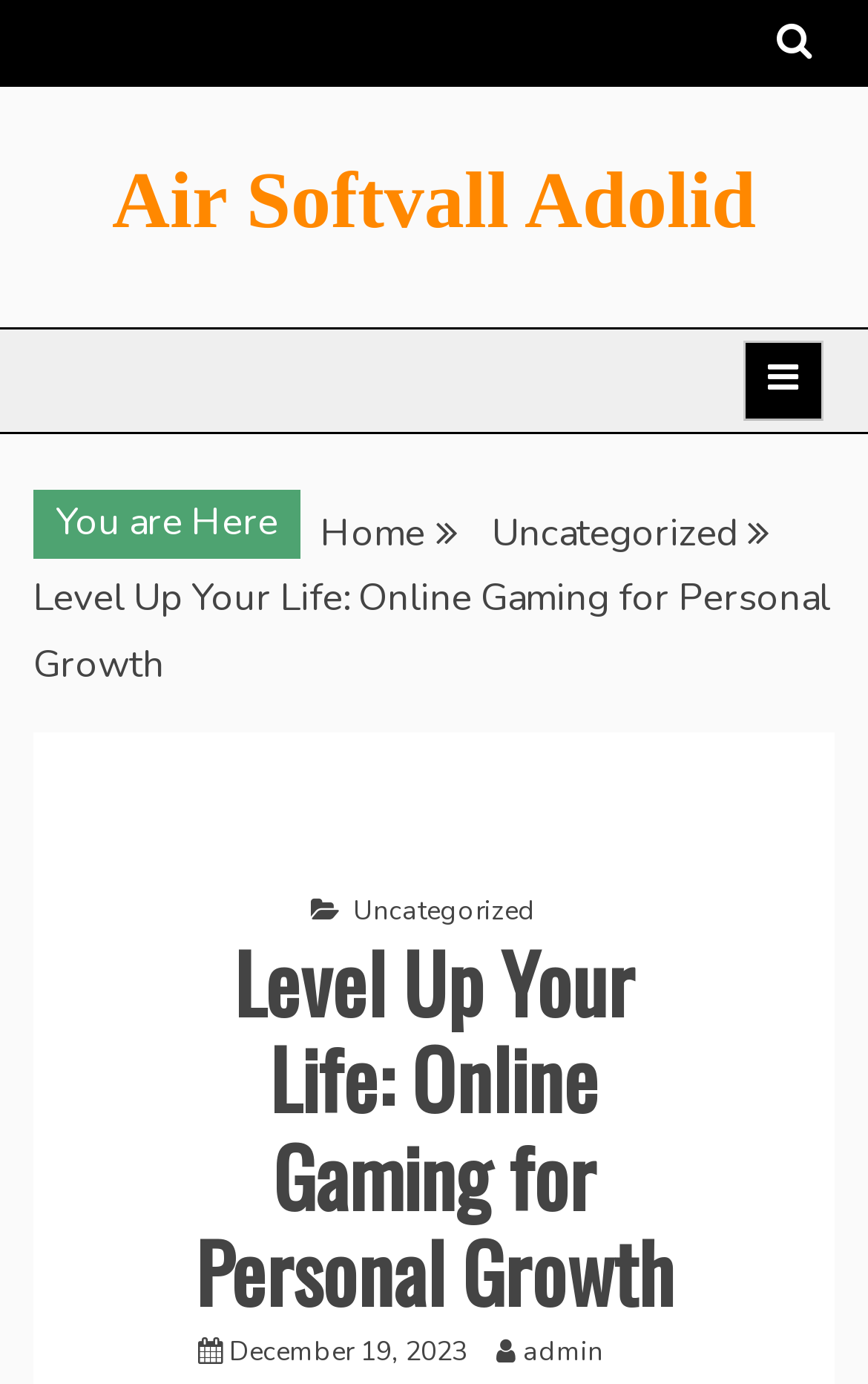Please determine the bounding box coordinates, formatted as (top-left x, top-left y, bottom-right x, bottom-right y), with all values as floating point numbers between 0 and 1. Identify the bounding box of the region described as: December 19, 2023

[0.264, 0.963, 0.538, 0.989]